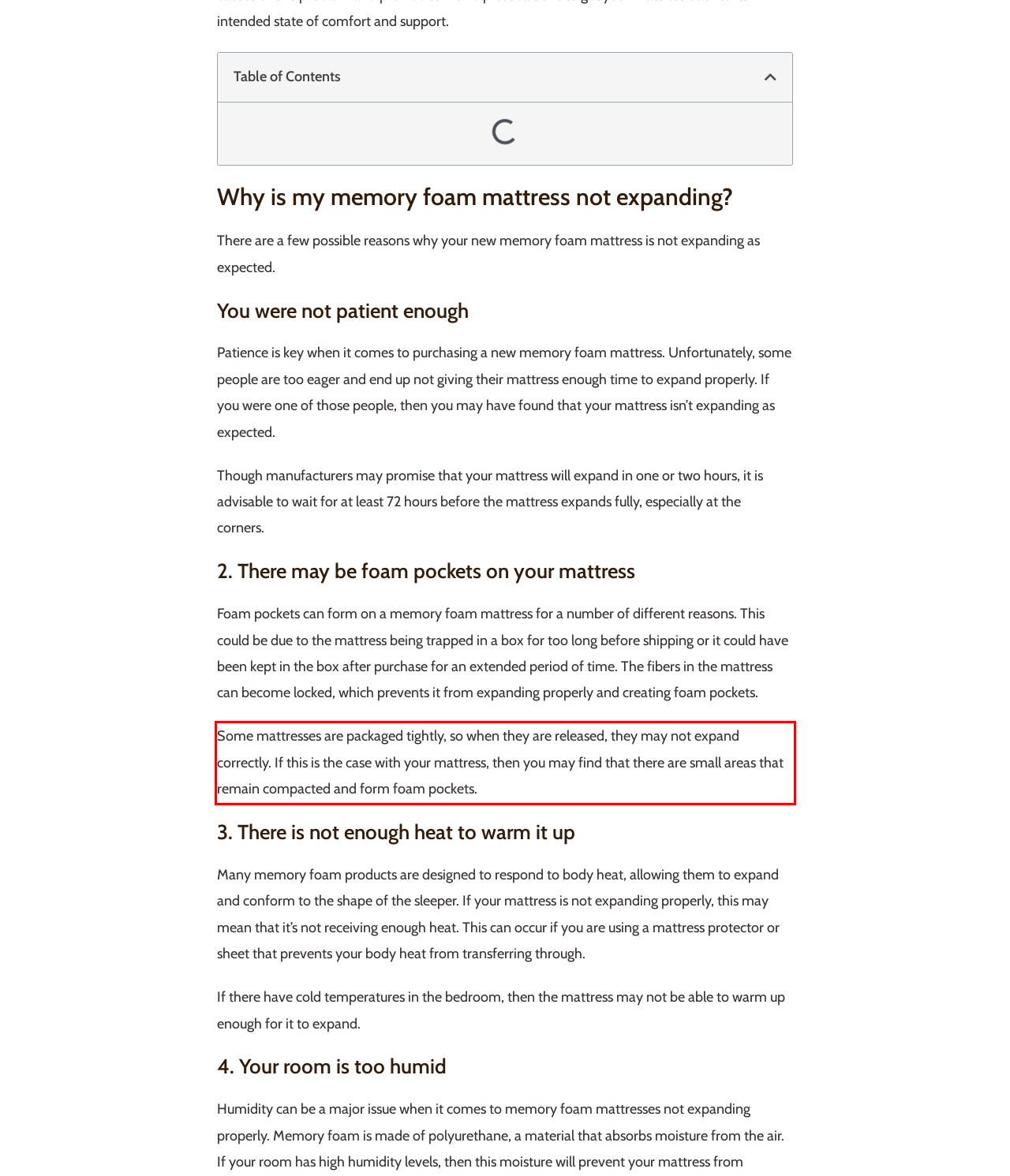The screenshot you have been given contains a UI element surrounded by a red rectangle. Use OCR to read and extract the text inside this red rectangle.

Some mattresses are packaged tightly, so when they are released, they may not expand correctly. If this is the case with your mattress, then you may find that there are small areas that remain compacted and form foam pockets.